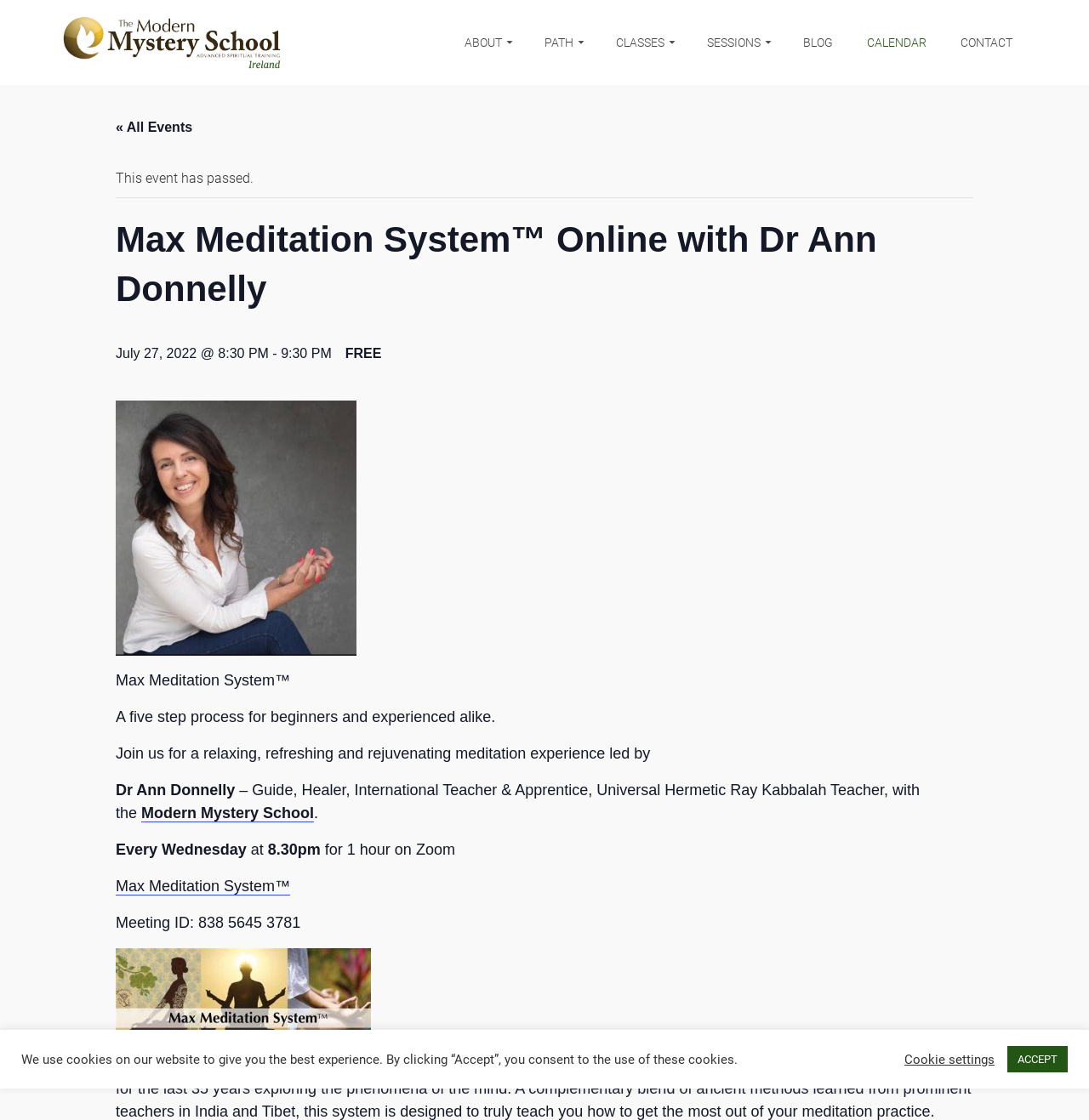Locate the bounding box coordinates of the clickable region to complete the following instruction: "Click the BLOG link."

[0.722, 0.0, 0.78, 0.076]